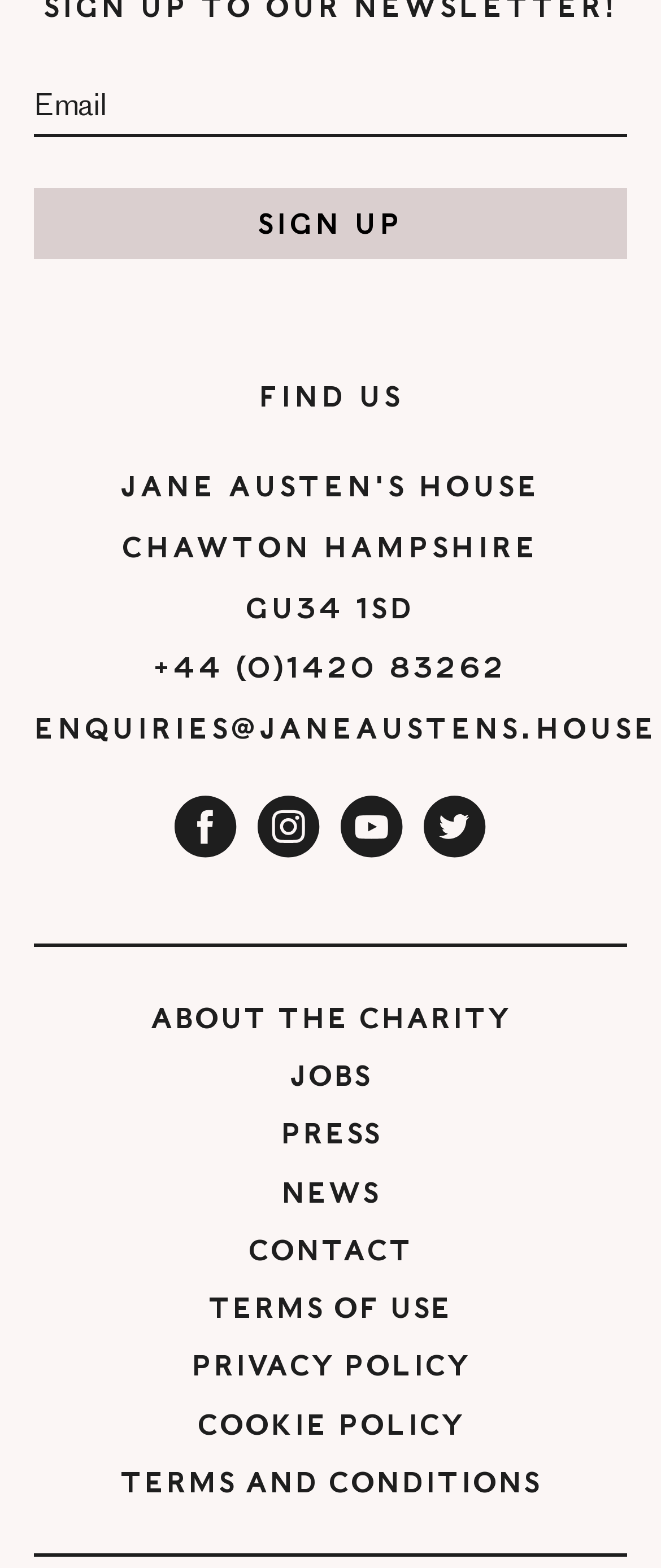Identify the bounding box coordinates of the clickable region required to complete the instruction: "Visit Jane Austen's House". The coordinates should be given as four float numbers within the range of 0 and 1, i.e., [left, top, right, bottom].

[0.182, 0.298, 0.818, 0.399]